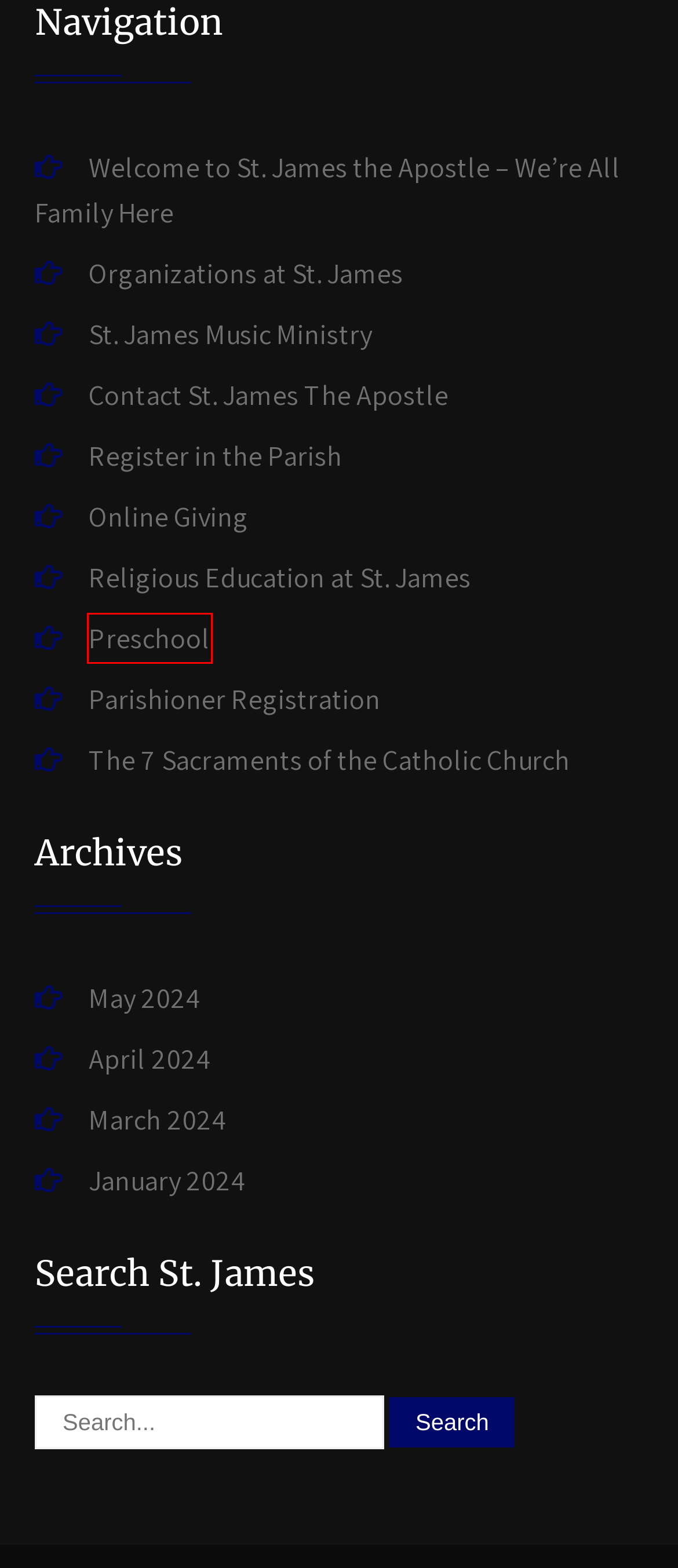Examine the screenshot of a webpage with a red bounding box around a UI element. Select the most accurate webpage description that corresponds to the new page after clicking the highlighted element. Here are the choices:
A. Online Giving – St James the Apostle Catholic Church
B. Preschool – St James the Apostle Catholic Church
C. Register in the Parish – St James the Apostle Catholic Church
D. Organizations at St. James – St James the Apostle Catholic Church
E. March 2024 – St James the Apostle Catholic Church
F. Religious Education at St. James – St James the Apostle Catholic Church
G. The 7 Sacraments of the Catholic Church – St James the Apostle Catholic Church
H. May 2024 – St James the Apostle Catholic Church

B